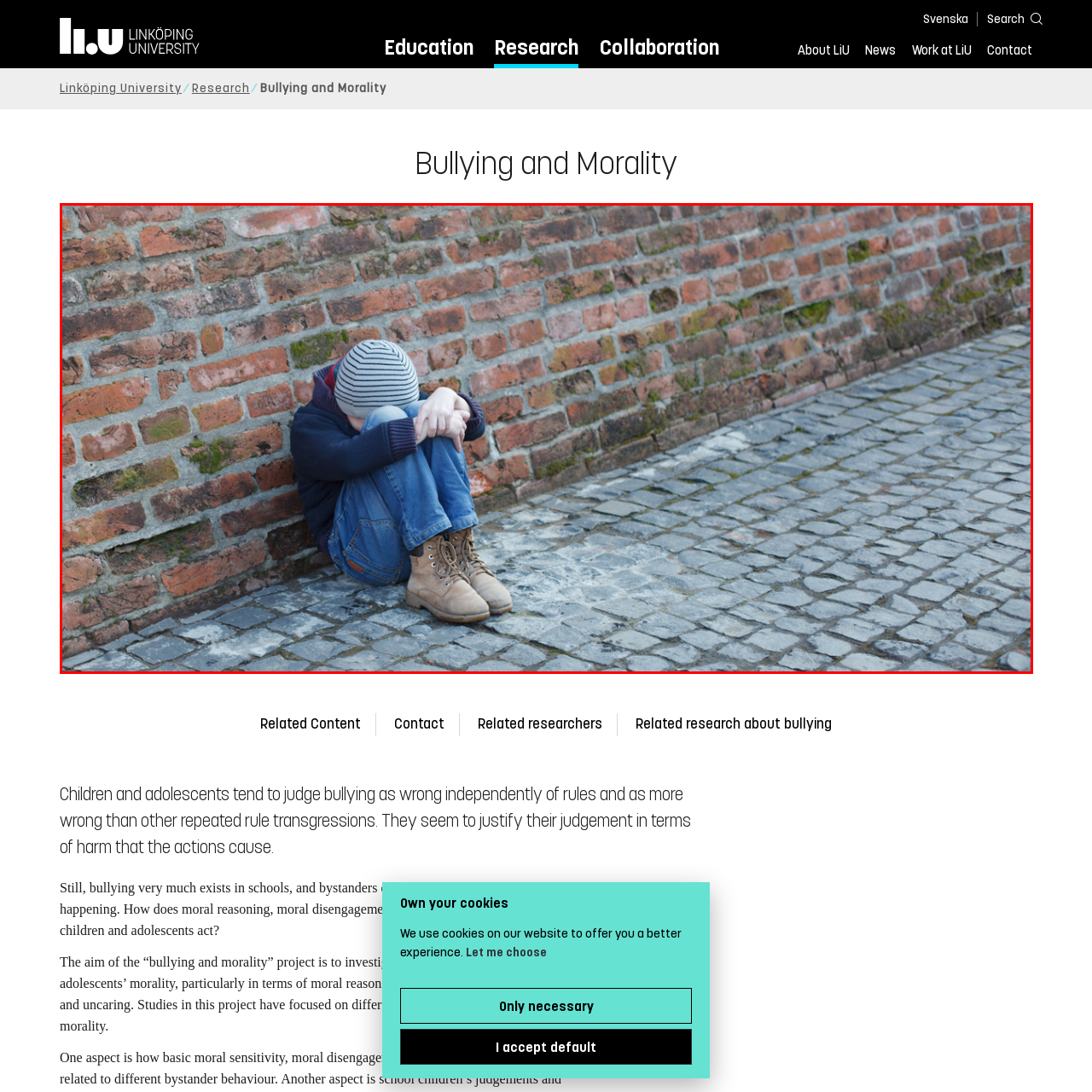What type of shoes is the boy wearing?
Look at the image enclosed by the red bounding box and give a detailed answer using the visual information available in the image.

According to the caption, the boy's footwear is described as rugged brown boots, which adds to the overall somber atmosphere of the scene.